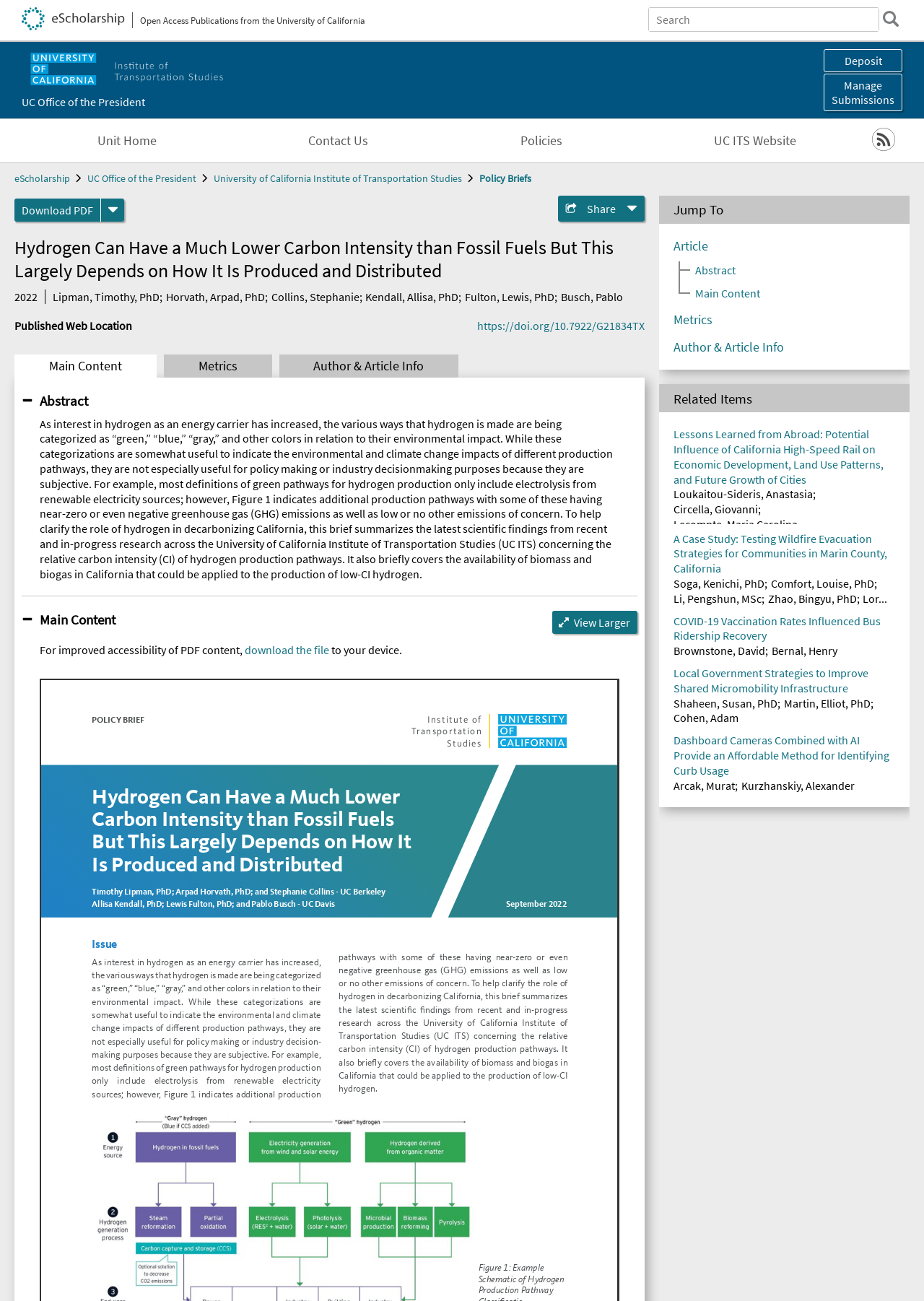Illustrate the webpage with a detailed description.

This webpage appears to be a policy brief from the University of California Institute of Transportation Studies (UC ITS). The title of the brief is "Hydrogen Can Have a Much Lower Carbon Intensity than Fossil Fuels But This Largely Depends on How It Is Produced and Distributed." 

At the top of the page, there is a navigation bar with links to "eScholarship Open Access Publications from the University of California," "Policy Briefs," and "UC Office of the President." There is also a search box and a button to deposit or manage submissions.

Below the navigation bar, there is a section with links to "Unit Home," "Contact Us," "Policies," and "UC ITS Website." On the right side of this section, there is an RSS link and an image.

The main content of the page is divided into several sections. The first section displays the title of the brief and the authors' names, including Timothy Lipman, Arpad Horvath, Stephanie Collins, Allisa Kendall, Lewis Fulton, and Pablo Busch. 

Below the authors' names, there is a section with a published web location and a link to the brief's DOI. 

The next section is the abstract of the brief, which discusses the categorization of hydrogen production pathways based on their environmental impact. The abstract explains that these categorizations are not useful for policy-making or industry decision-making purposes because they are subjective. It also summarizes the latest scientific findings from recent and in-progress research across UC ITS concerning the relative carbon intensity of hydrogen production pathways.

Following the abstract, there are three buttons to navigate to the main content, metrics, or author and article information. 

The main content section includes a figure with a schematic of a hydrogen production pathway. The text in this section discusses the role of hydrogen in decarbonizing California and summarizes the latest scientific findings from recent and in-progress research across UC ITS concerning the relative carbon intensity of hydrogen production pathways. It also briefly covers the availability of biomass and biogas in California that could be applied to the production of low-CI hydrogen.

At the bottom of the page, there is a section with links to download the file in PDF format and a note about improved accessibility of PDF content.